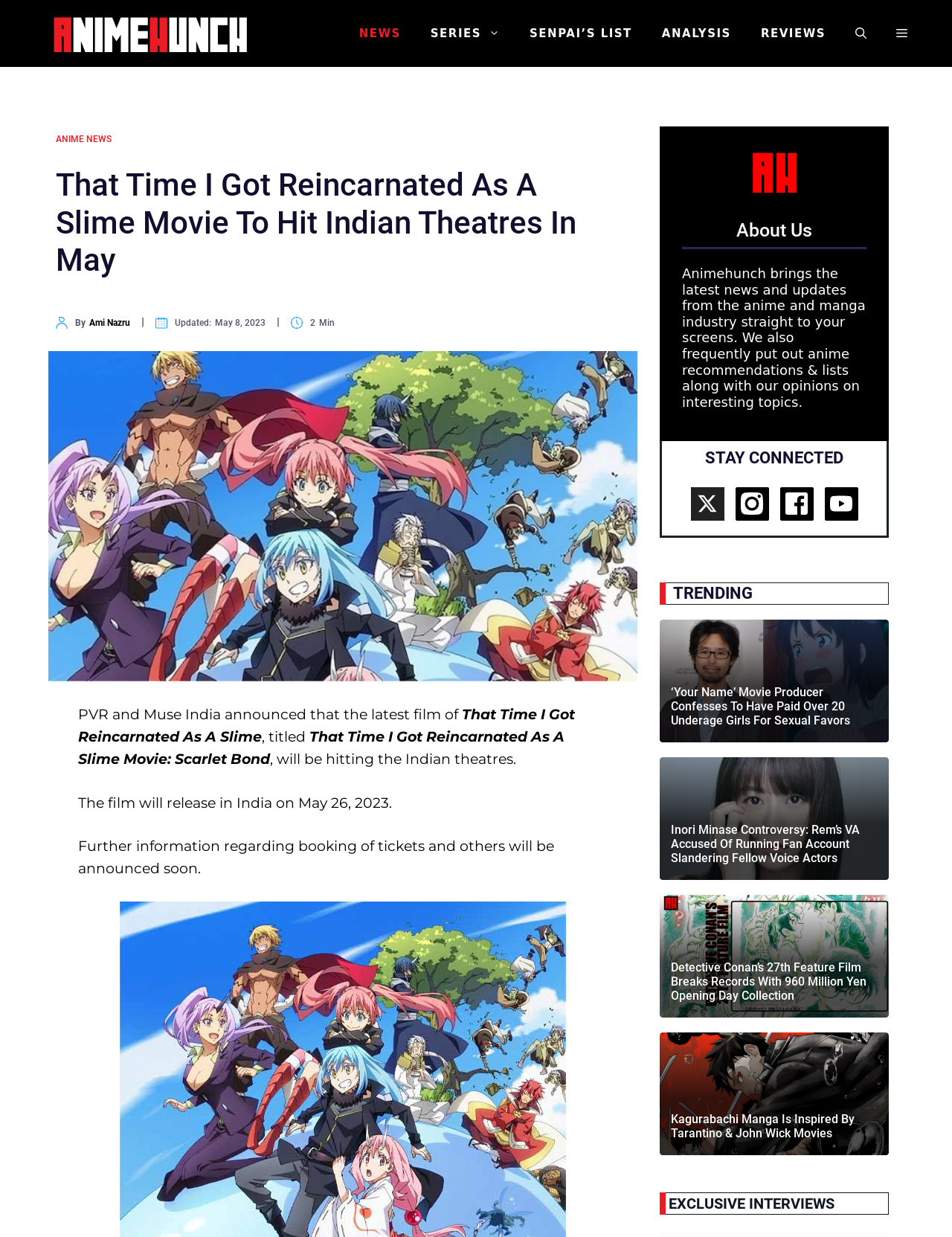Present a detailed account of what is displayed on the webpage.

This webpage is about anime news and updates. At the top, there is a banner with the site's logo, "Animehunch", and a navigation menu with links to different sections such as "NEWS", "SERIES", "SENPAI'S LIST", "ANALYSIS", and "REVIEWS". Below the navigation menu, there is a heading that reads "That Time I Got Reincarnated As A Slime Movie To Hit Indian Theatres In May". 

To the right of the heading, there is a small image, and below it, there is a paragraph of text that announces the release of the movie "That Time I Got Reincarnated As A Slime Movie: Scarlet Bond" in Indian theaters on May 26, 2023. The text also mentions that further information about ticket booking and other details will be announced soon.

On the right side of the page, there is a section with a heading "About Us" that provides a brief description of the website's purpose and content. Below it, there is a section with a heading "STAY CONNECTED" that contains links to social media platforms.

Further down the page, there is a section with a heading "TRENDING" that lists several news articles related to anime and manga. Each article has a link, a heading, and a small image. The articles include news about a movie producer's scandal, a voice actress's controversy, and the success of a Detective Conan film.

At the bottom of the page, there is a section with a heading "EXCLUSIVE INTERVIEWS" that contains a link to exclusive interviews.